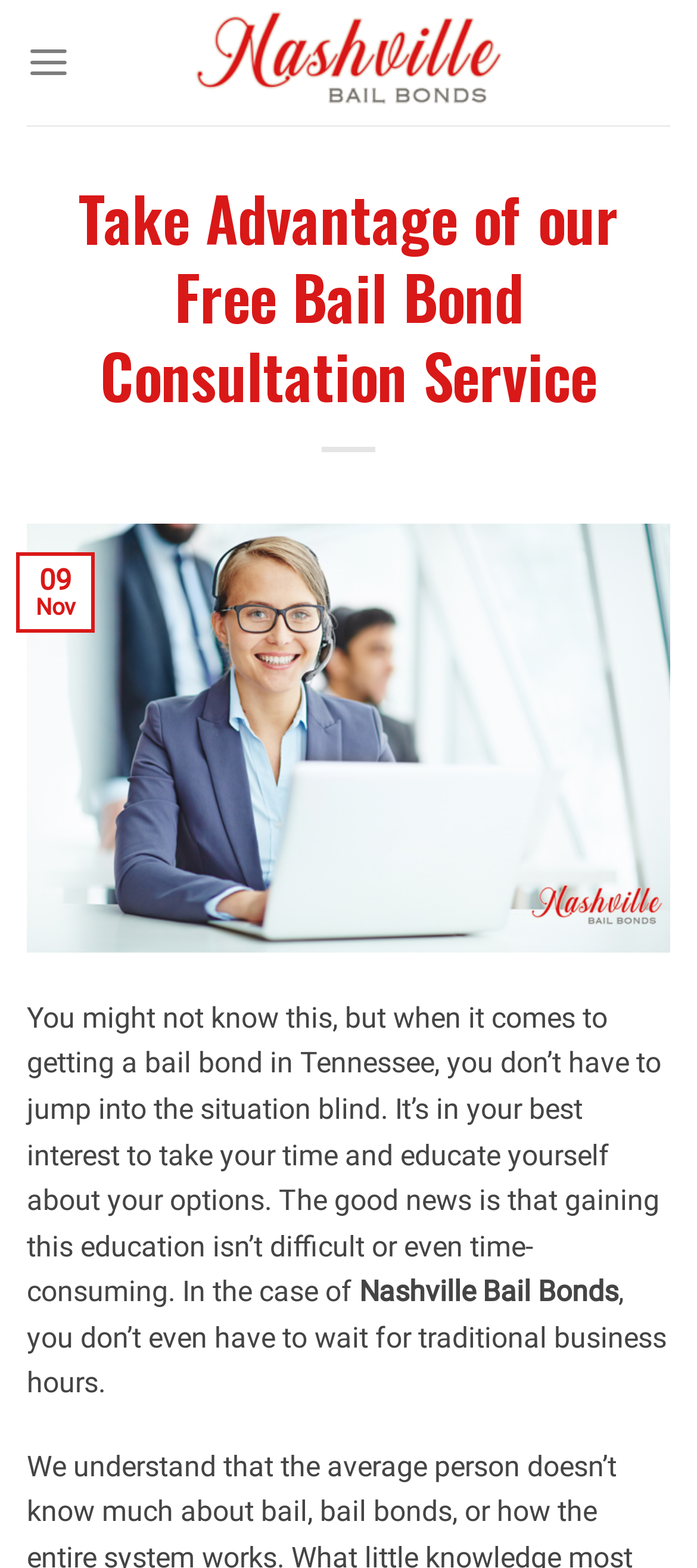Please reply to the following question with a single word or a short phrase:
What is the current month mentioned on the webpage?

Nov